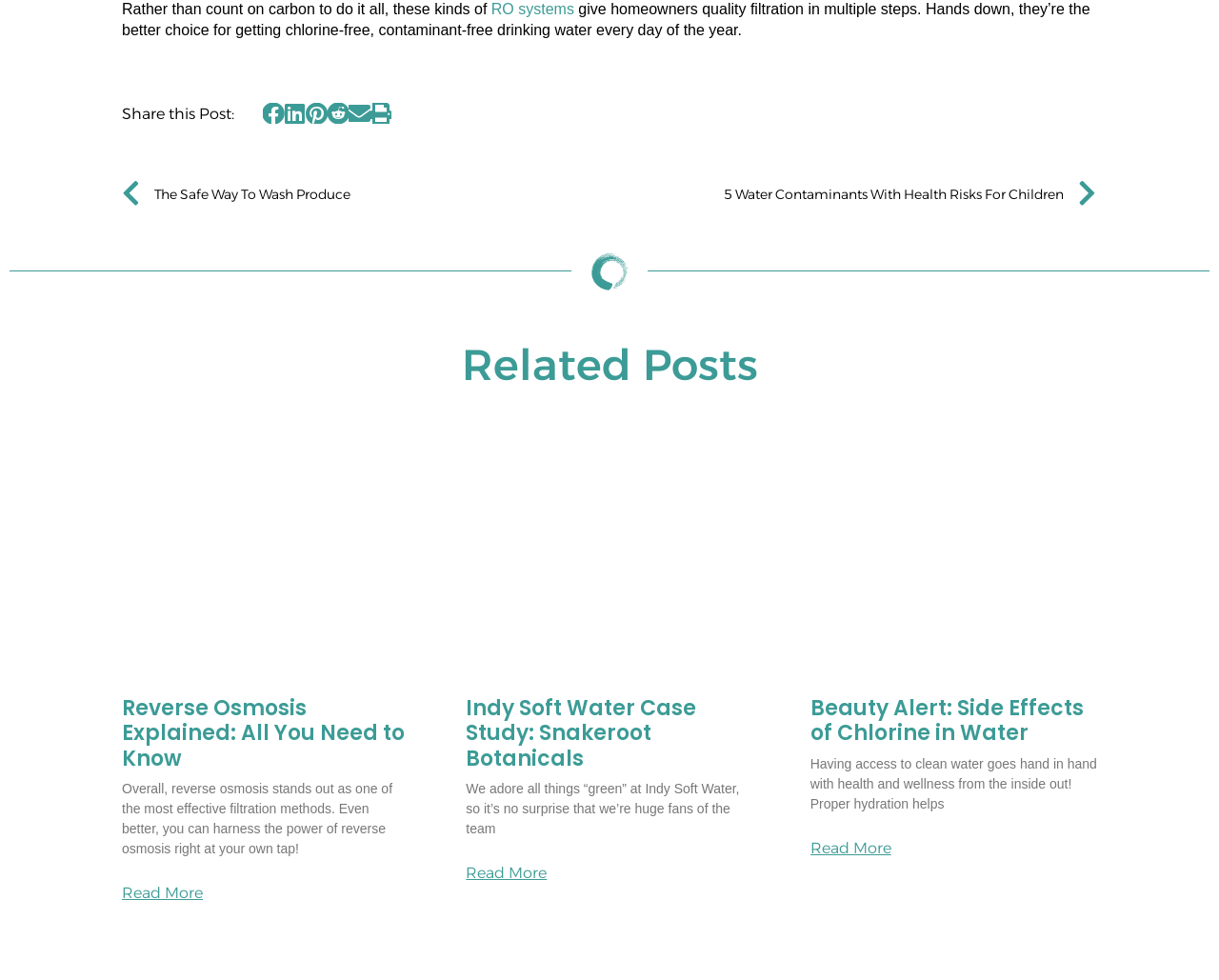What is the title of the first related post?
Please provide a single word or phrase in response based on the screenshot.

Reverse Osmosis Explained: All You Need to Know